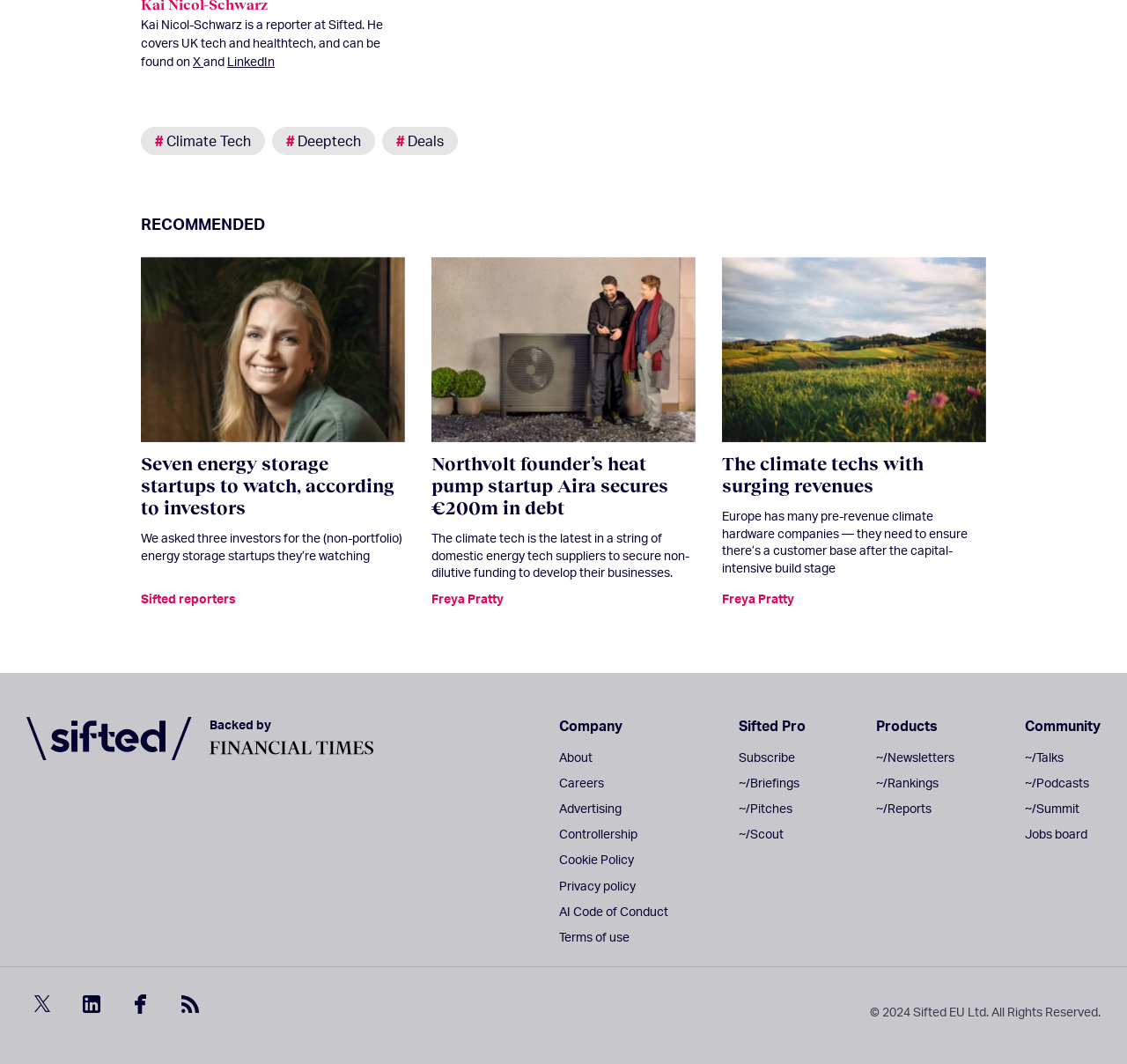Use the details in the image to answer the question thoroughly: 
What is the topic of the article with the title 'Seven energy storage startups to watch, according to investors'?

The article with the title 'Seven energy storage startups to watch, according to investors' is likely about energy storage startups, as indicated by its title.